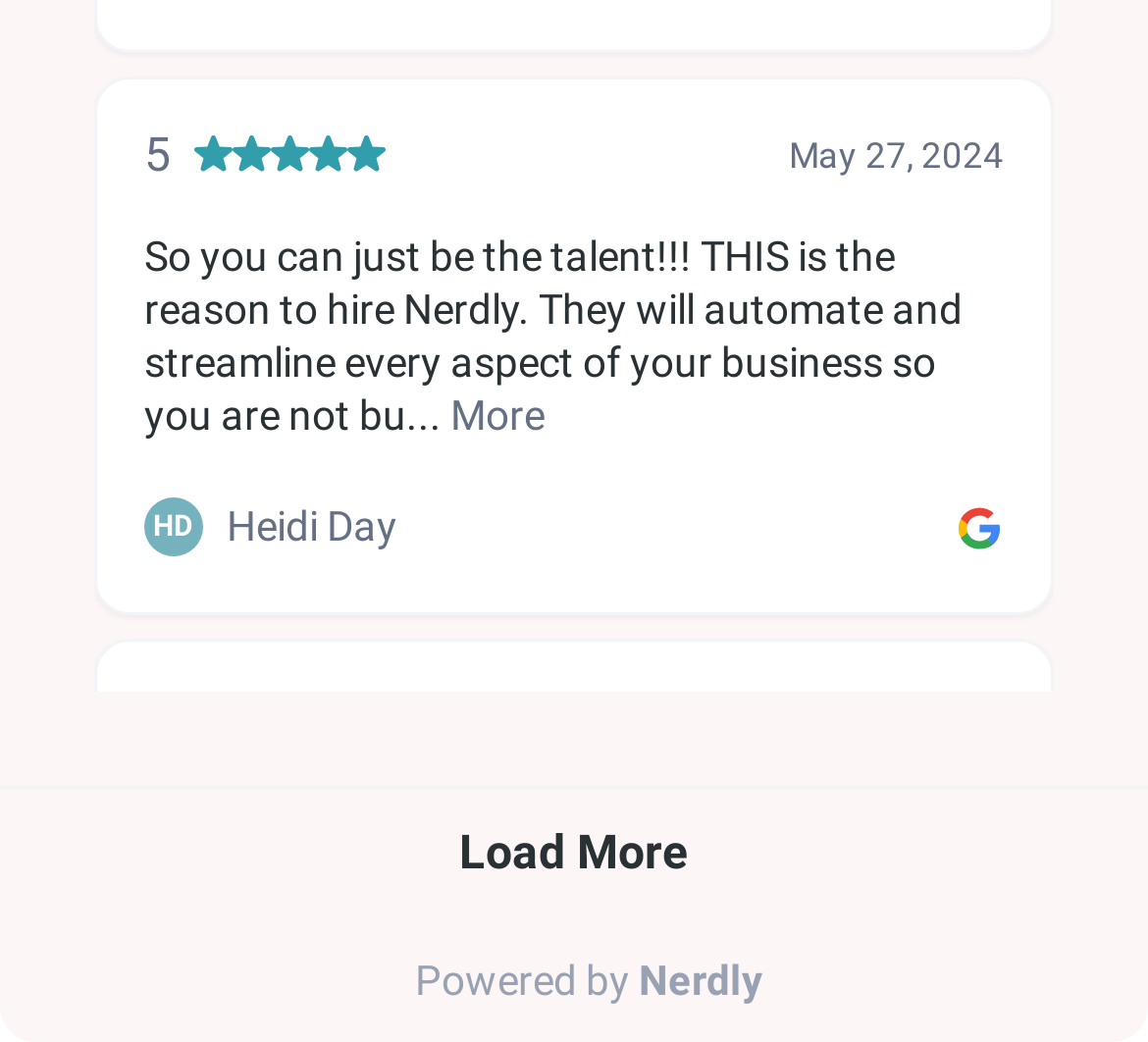Determine the bounding box coordinates for the UI element with the following description: "Load More". The coordinates should be four float numbers between 0 and 1, represented as [left, top, right, bottom].

[0.4, 0.78, 0.6, 0.862]